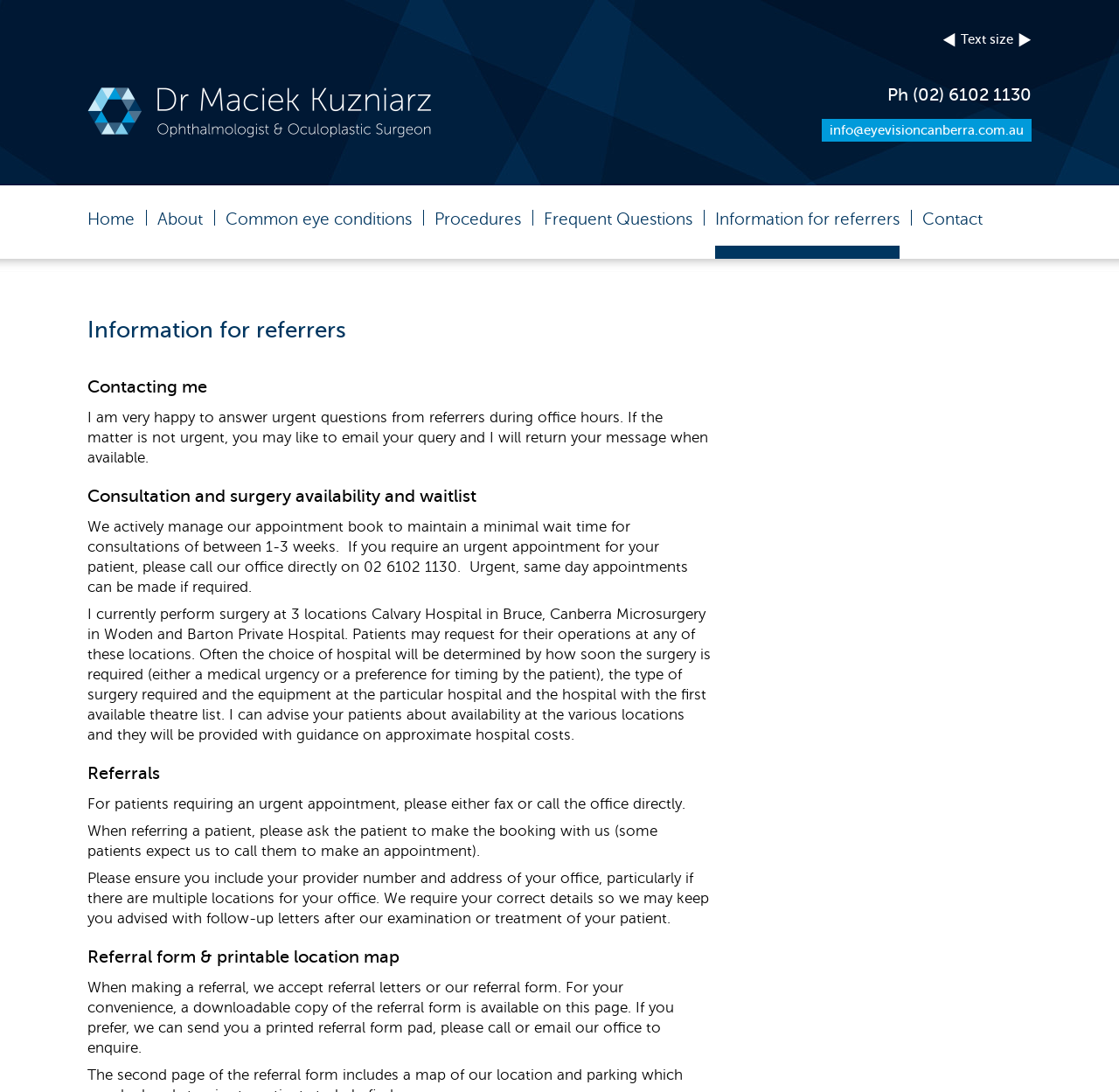Answer the question using only a single word or phrase: 
What is the purpose of the 'Referral form & printable location map' section?

To provide a downloadable referral form